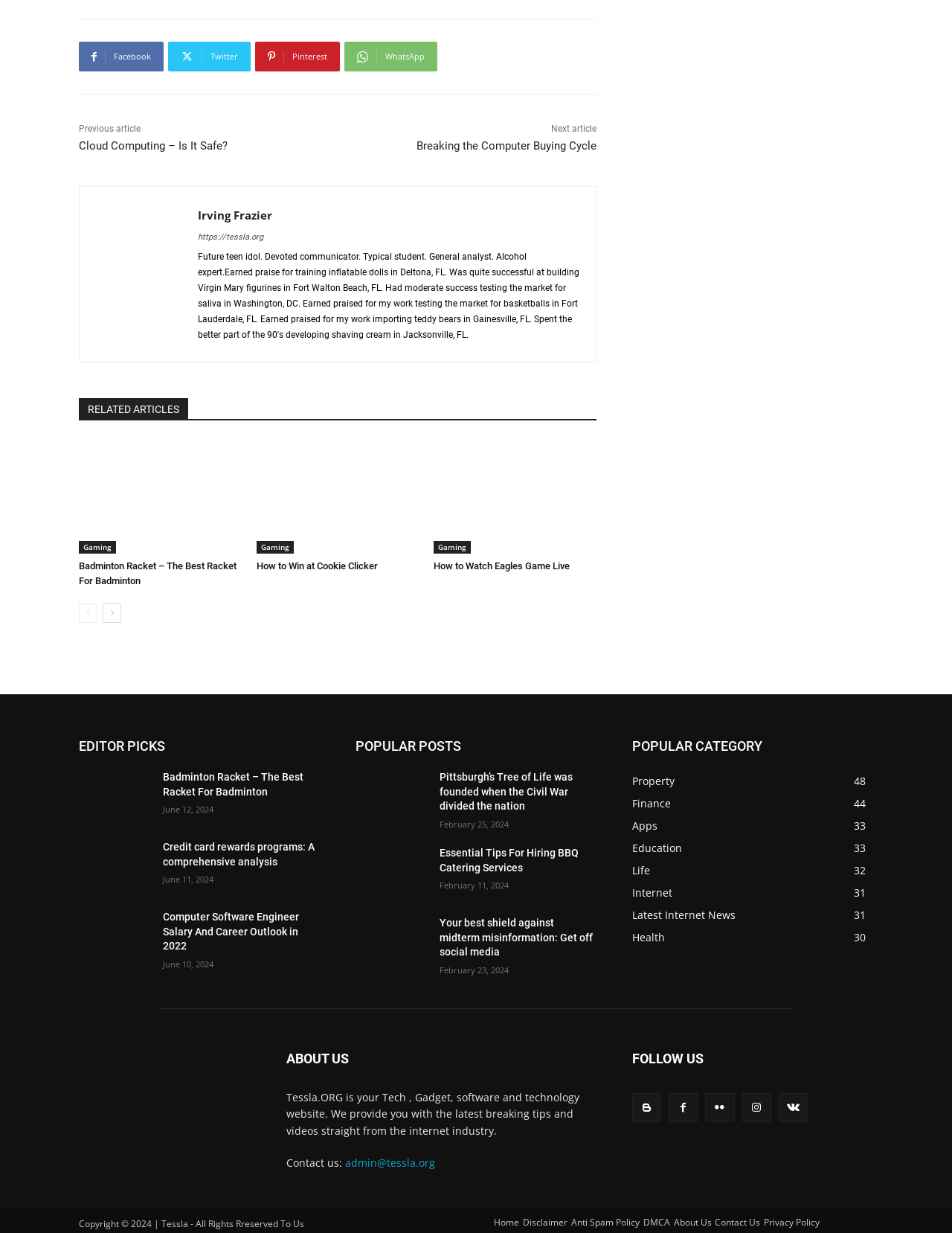Please identify the bounding box coordinates of the element's region that should be clicked to execute the following instruction: "Go to the previous page". The bounding box coordinates must be four float numbers between 0 and 1, i.e., [left, top, right, bottom].

[0.083, 0.49, 0.102, 0.505]